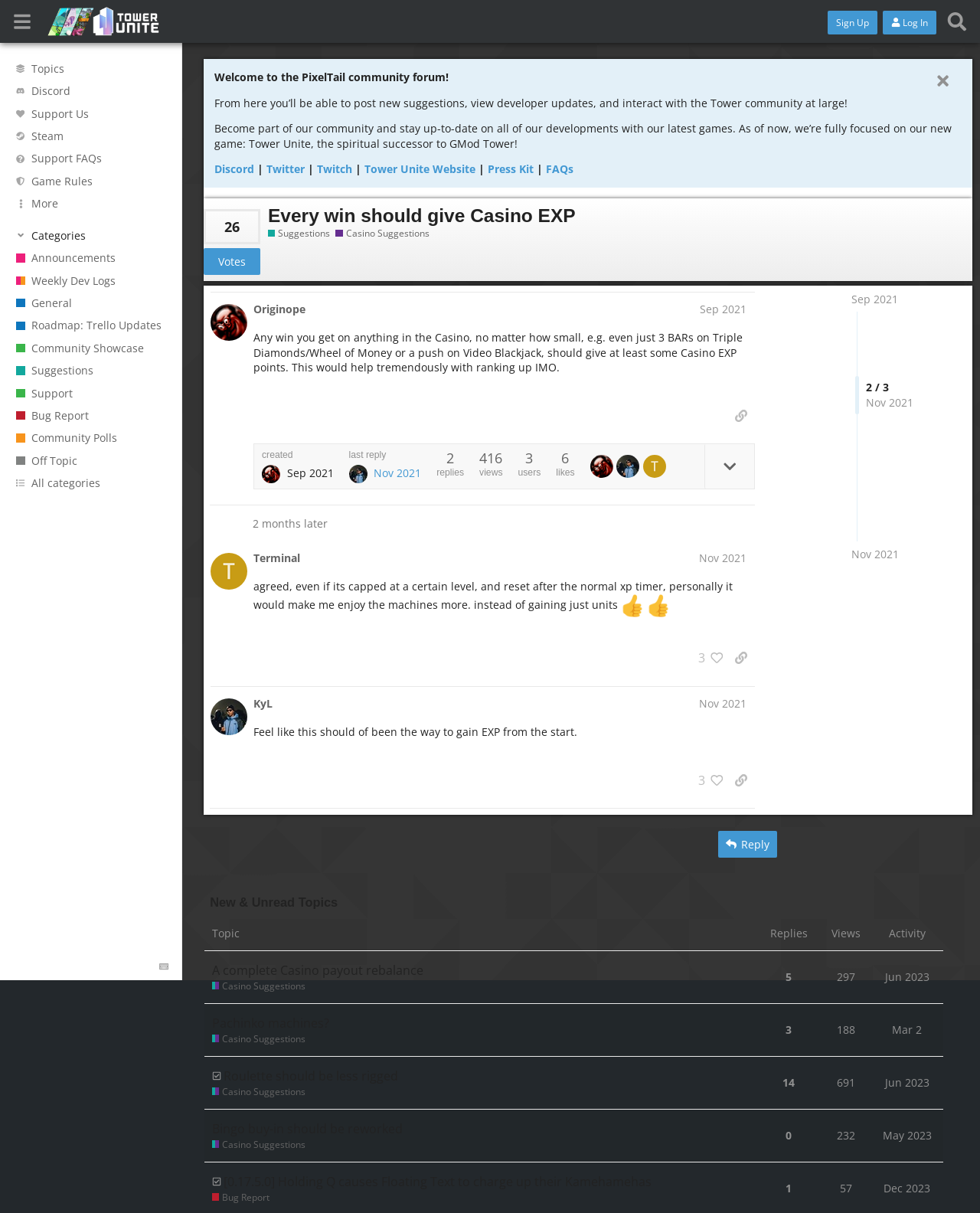Show the bounding box coordinates of the element that should be clicked to complete the task: "Search for topics".

[0.961, 0.005, 0.992, 0.03]